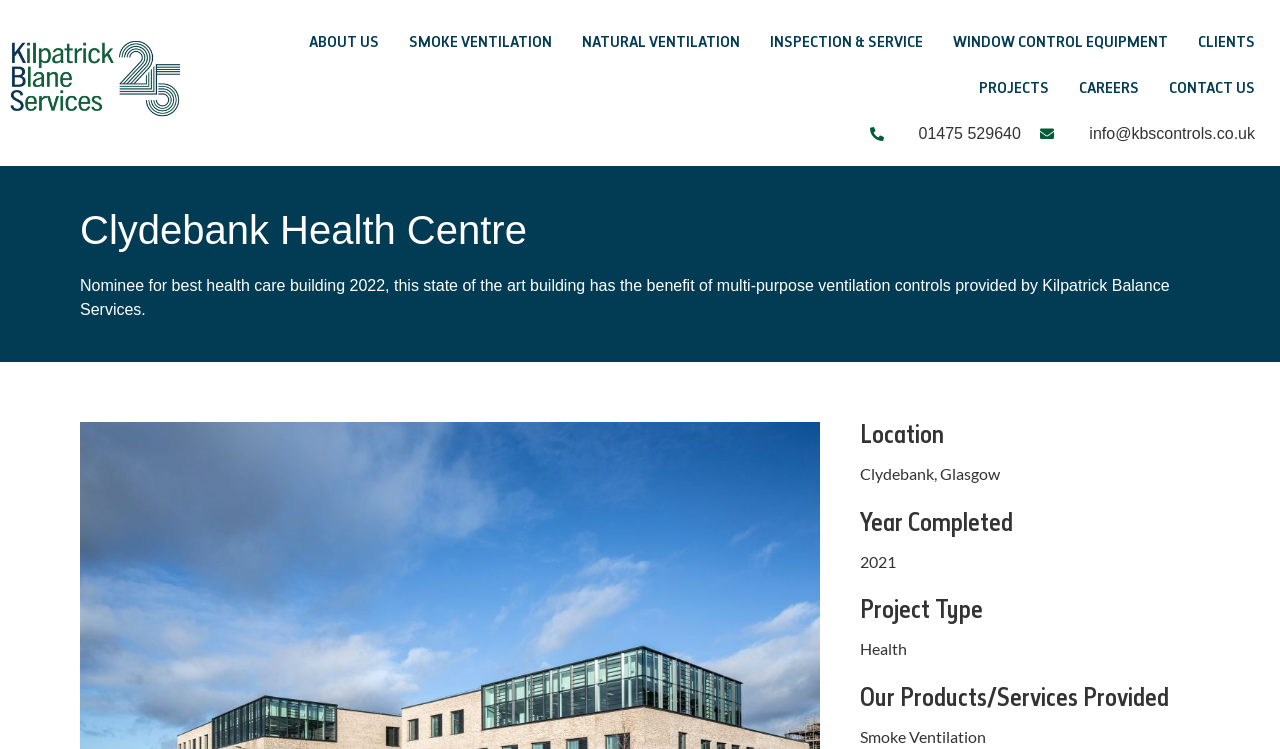Bounding box coordinates are specified in the format (top-left x, top-left y, bottom-right x, bottom-right y). All values are floating point numbers bounded between 0 and 1. Please provide the bounding box coordinate of the region this sentence describes: Podcast Archives

None